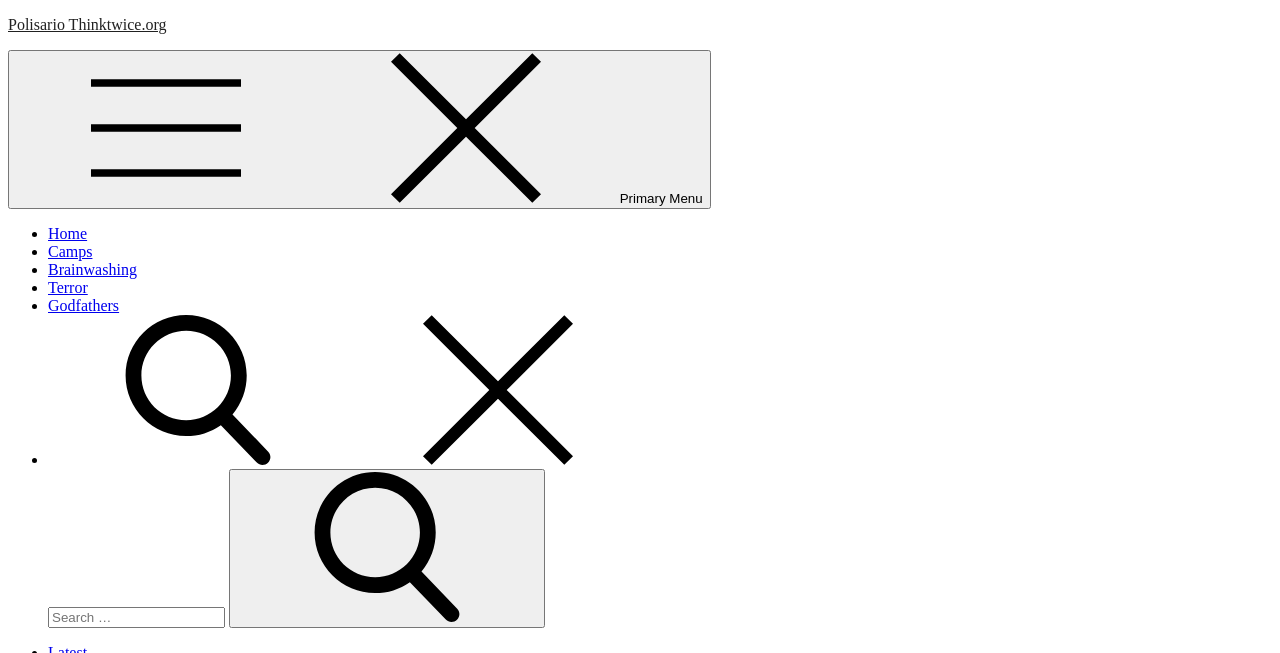Construct a thorough caption encompassing all aspects of the webpage.

The webpage is about the practice of press freedom in the South-west of Algeria, specifically related to Polisario Thinktwice.org. At the top-left corner, there is a "Skip to content" link. Next to it, there is a link to the website's homepage, "Polisario Thinktwice.org". 

Below these links, there is a "Primary Menu" button that, when expanded, reveals a navigation menu. This menu is divided into several sections, each marked with a bullet point. The sections include "Home", "Camps", "Brainwashing", "Terror", "Godfathers", and a "Search" function. 

The "Search" function is located at the bottom of the menu and consists of a text label "Search for:", a search box, and a "Search" button. The search box is positioned below the text label, and the "Search" button is to its right.